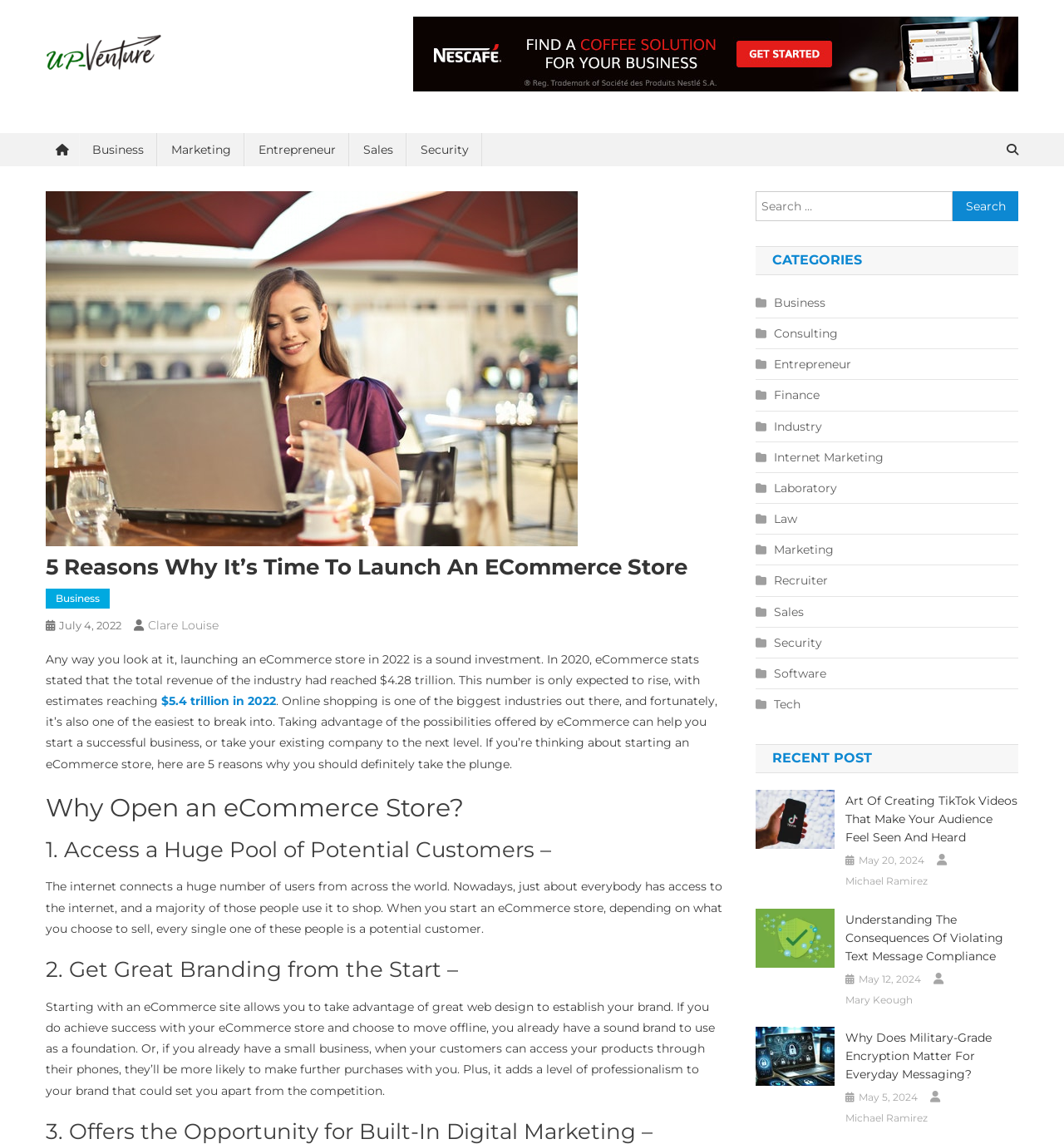Determine the main headline of the webpage and provide its text.

5 Reasons Why It’s Time To Launch An ECommerce Store